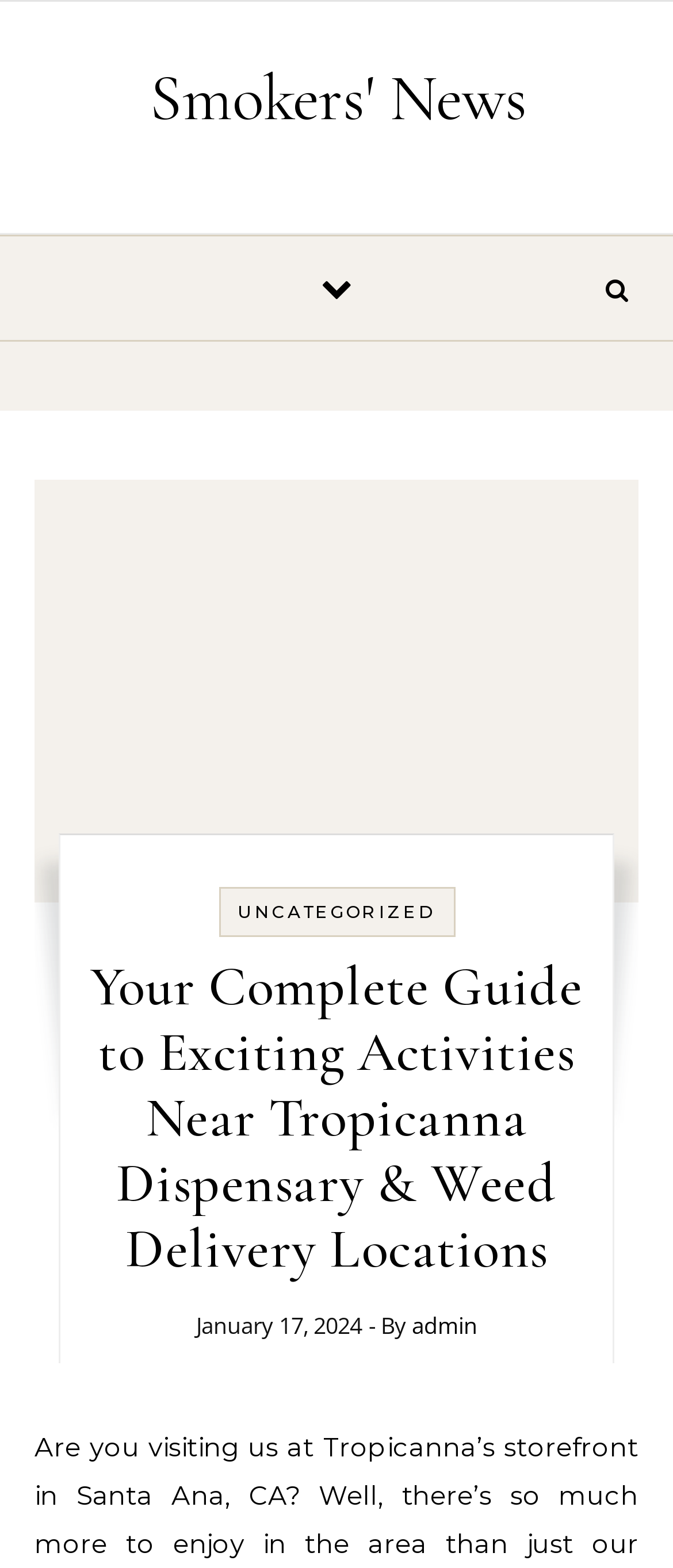From the element description: "Smokers' News", extract the bounding box coordinates of the UI element. The coordinates should be expressed as four float numbers between 0 and 1, in the order [left, top, right, bottom].

[0.191, 0.034, 0.809, 0.099]